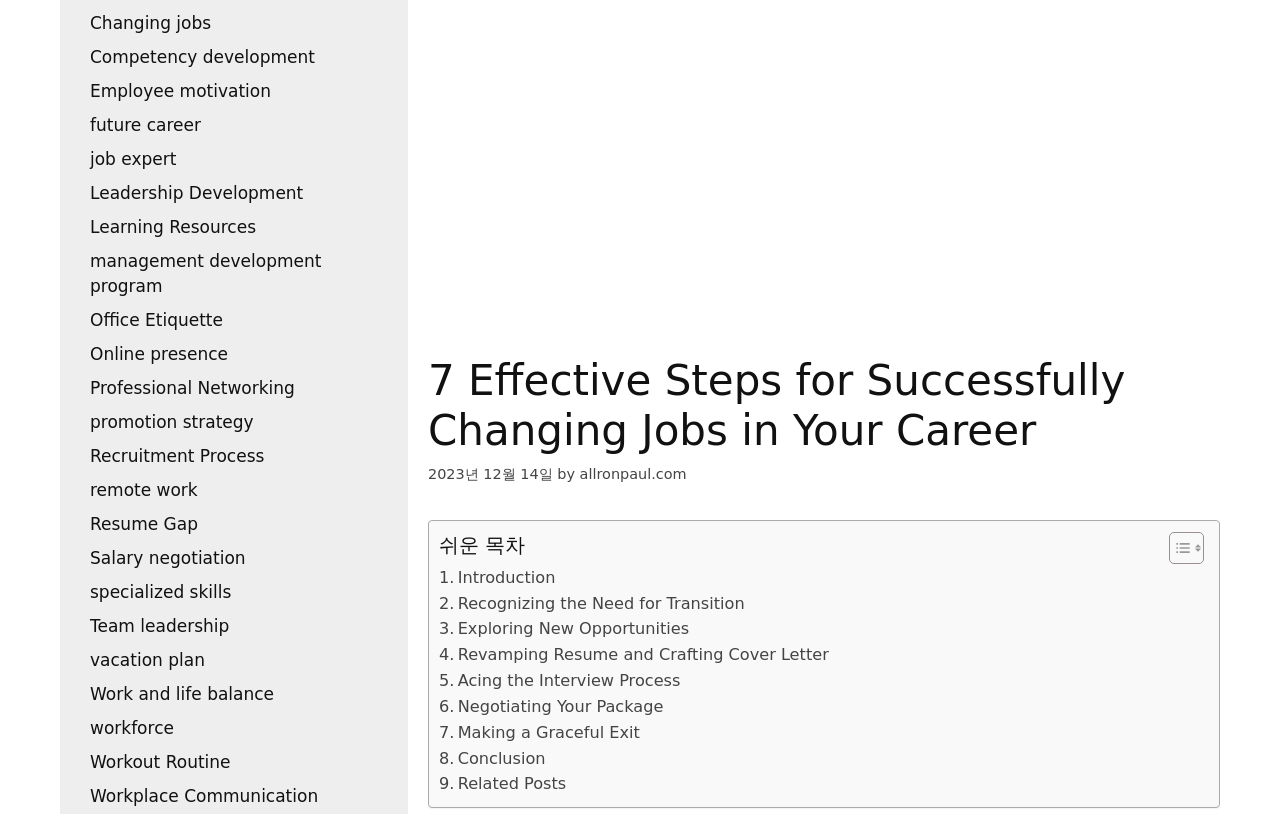Please provide the bounding box coordinate of the region that matches the element description: Recognizing the Need for Transition. Coordinates should be in the format (top-left x, top-left y, bottom-right x, bottom-right y) and all values should be between 0 and 1.

[0.343, 0.725, 0.582, 0.757]